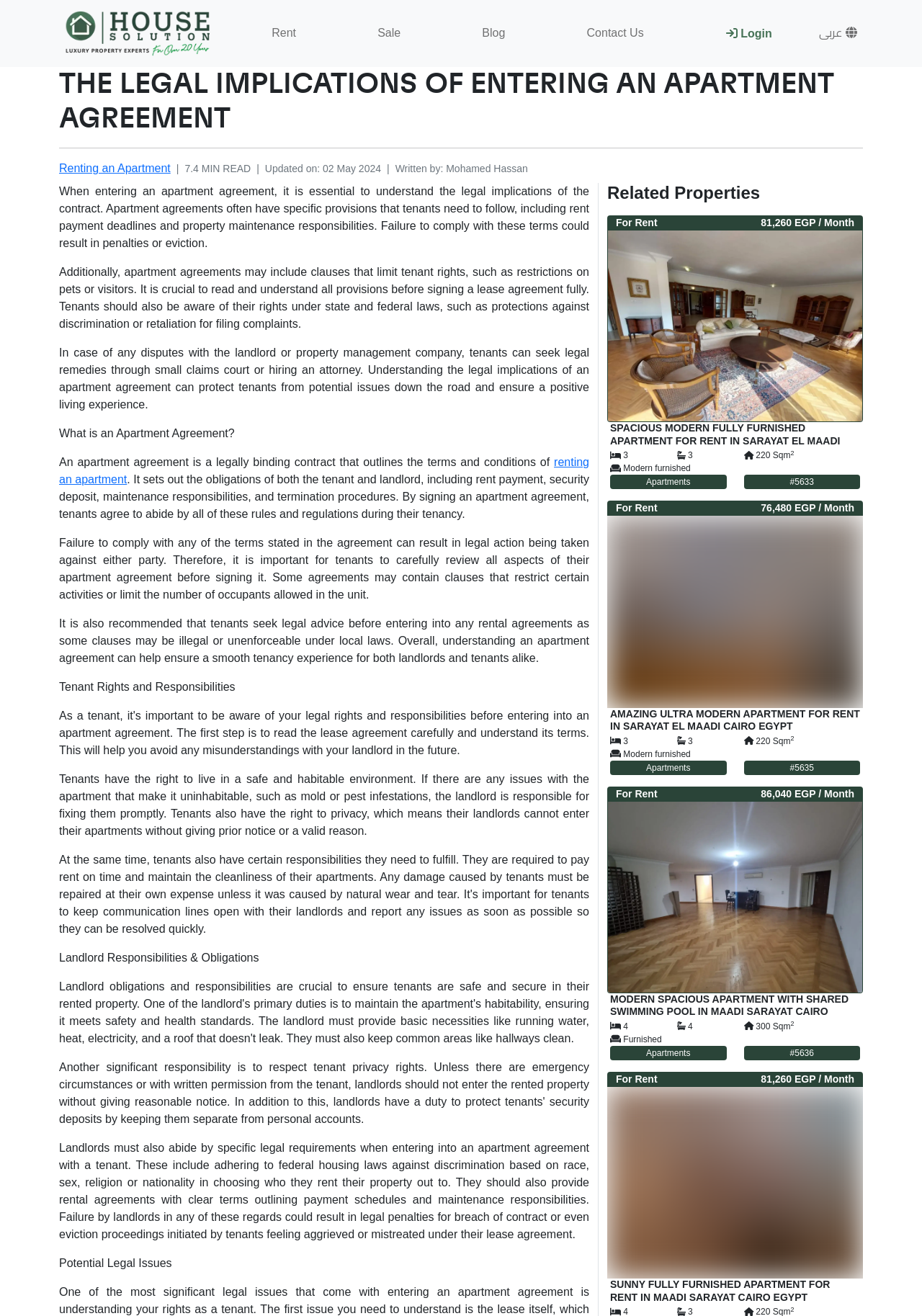What is the author of the article?
Please respond to the question with a detailed and well-explained answer.

The author of the article is mentioned in the text as 'Written by Mohamed Hassan' which is a static text element on the webpage.